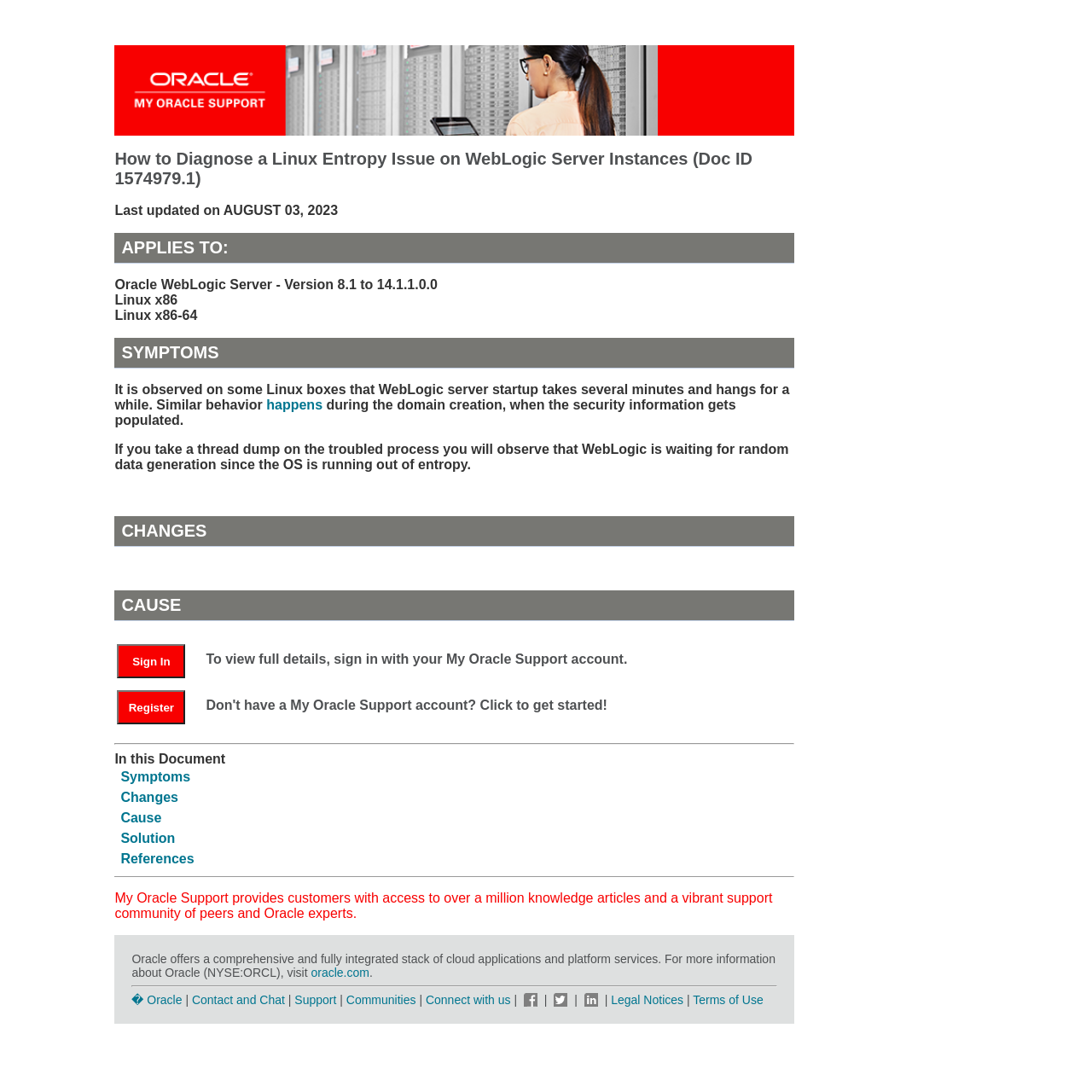Identify the bounding box for the described UI element: "Skype".

None